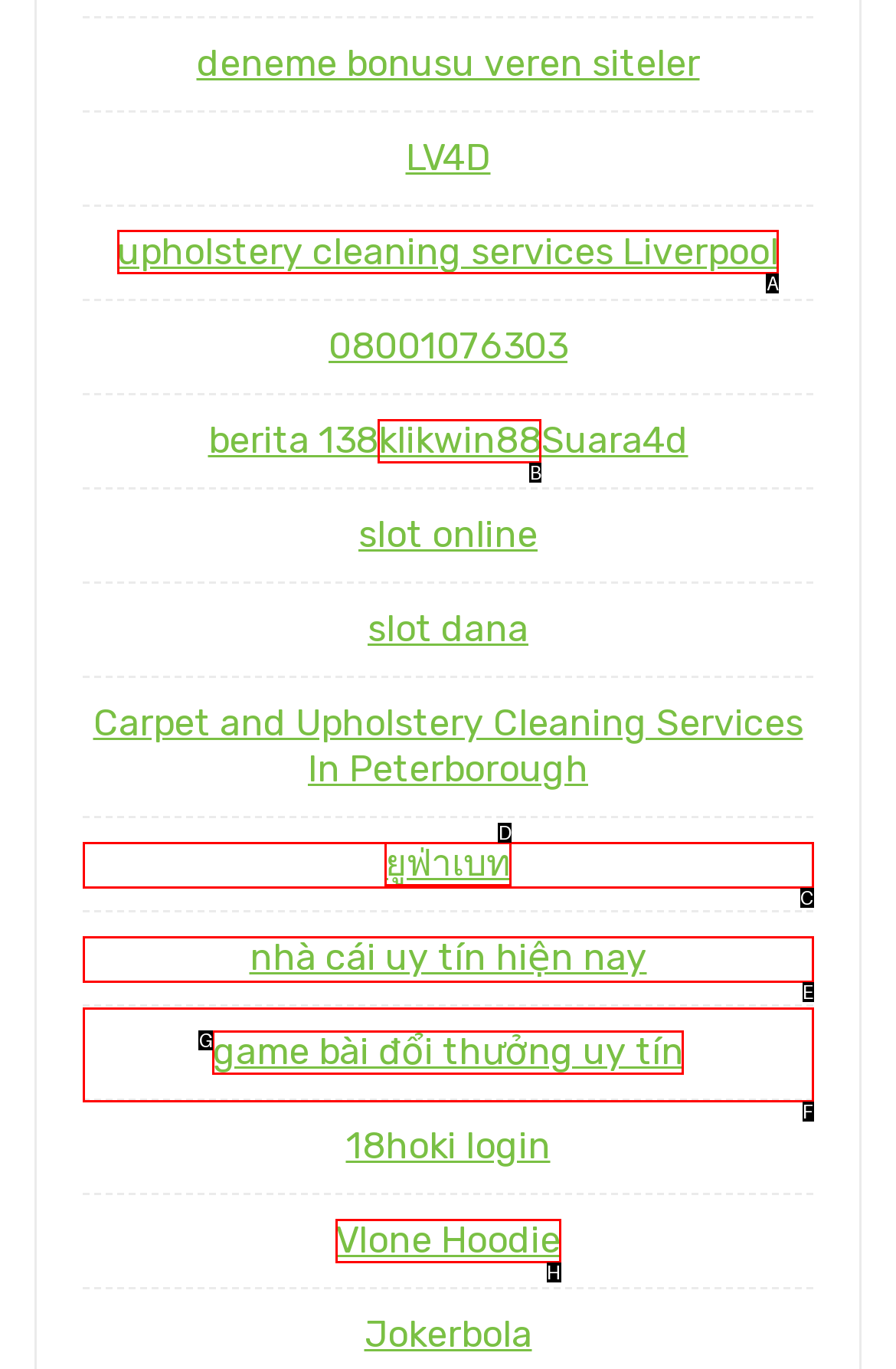From the given options, tell me which letter should be clicked to complete this task: Click on the link to upholstery cleaning services in Liverpool
Answer with the letter only.

A